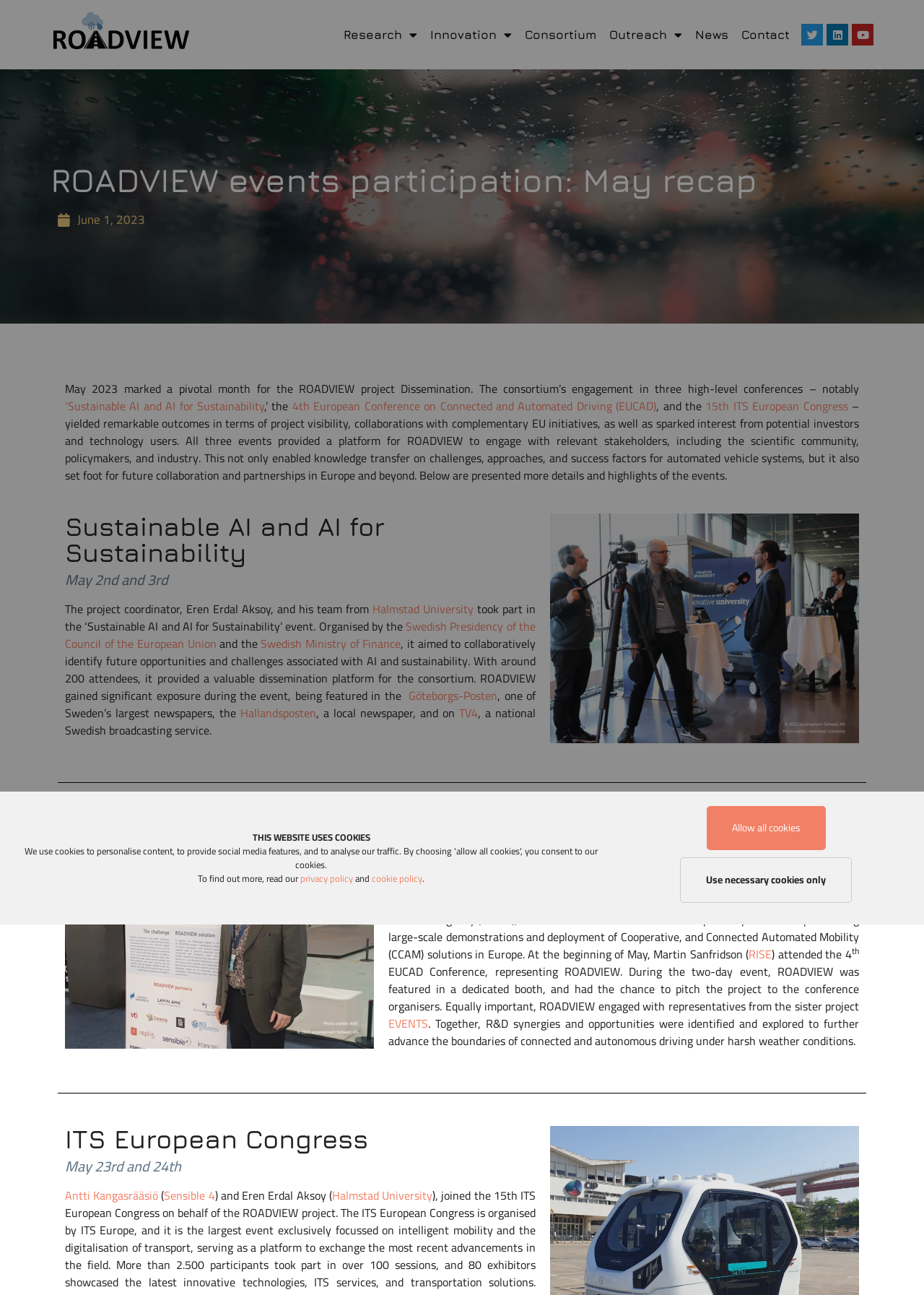Use a single word or phrase to answer this question: 
What is the ROADVIEW project's focus?

Automated vehicle systems